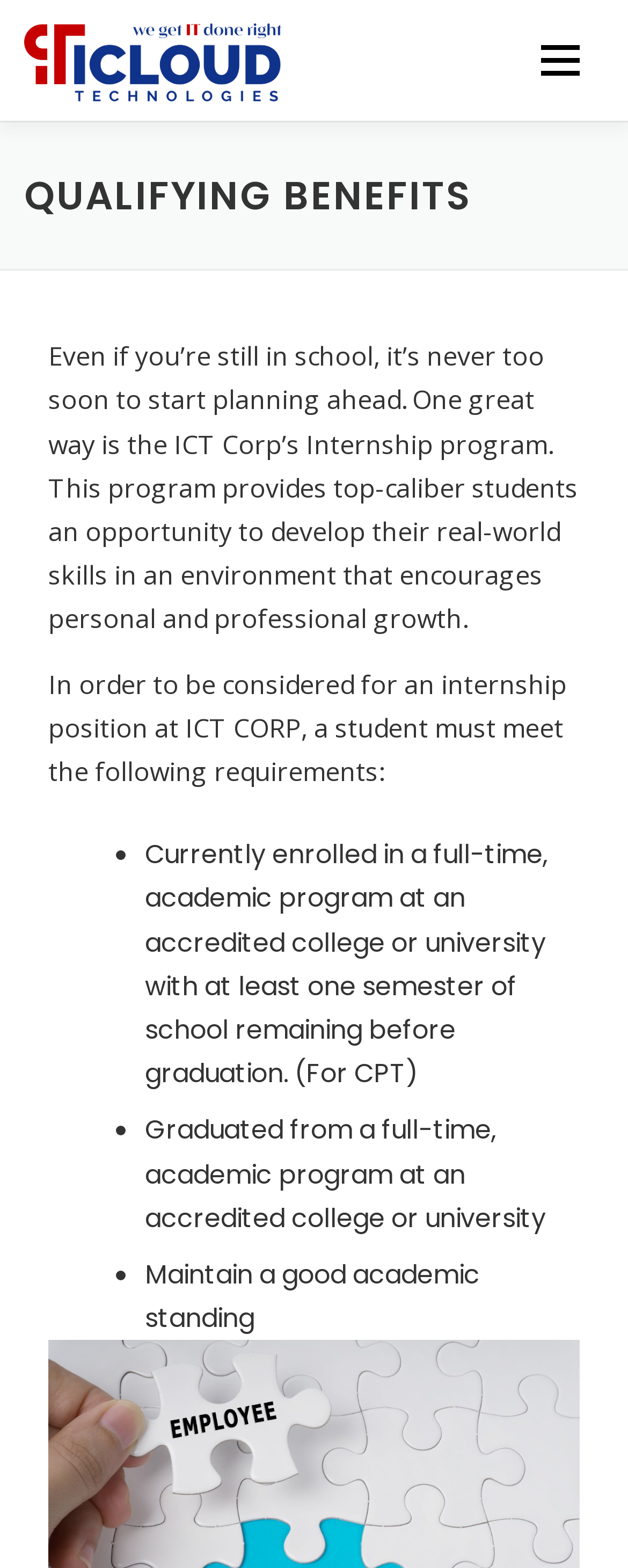Write a detailed summary of the webpage.

The webpage is about "Qualifying Benefits" of ICT Corp's internship program. At the top left, there is a "Skip to content" link, followed by the company logo, an image with the text "ICT Corp". On the top right, there is a "Menu" link. 

Below the logo, there is a navigation menu with links to different sections of the website, including "HOME", "ABOUT US", "SERVICES", "MARKETS WE SERVE", "OUR CLIENTS", "CAREERS", and "CONTACT US". 

The main content of the webpage is headed by a title "QUALIFYING BENEFITS" and consists of two paragraphs of text. The first paragraph explains the benefits of the internship program, which provides students with an opportunity to develop their skills in a supportive environment. The second paragraph outlines the requirements to be considered for an internship position at ICT Corp. 

Below the second paragraph, there is a list of three requirements, each marked with a bullet point. The requirements include being currently enrolled in a full-time academic program, having graduated from a full-time academic program, and maintaining good academic standing.